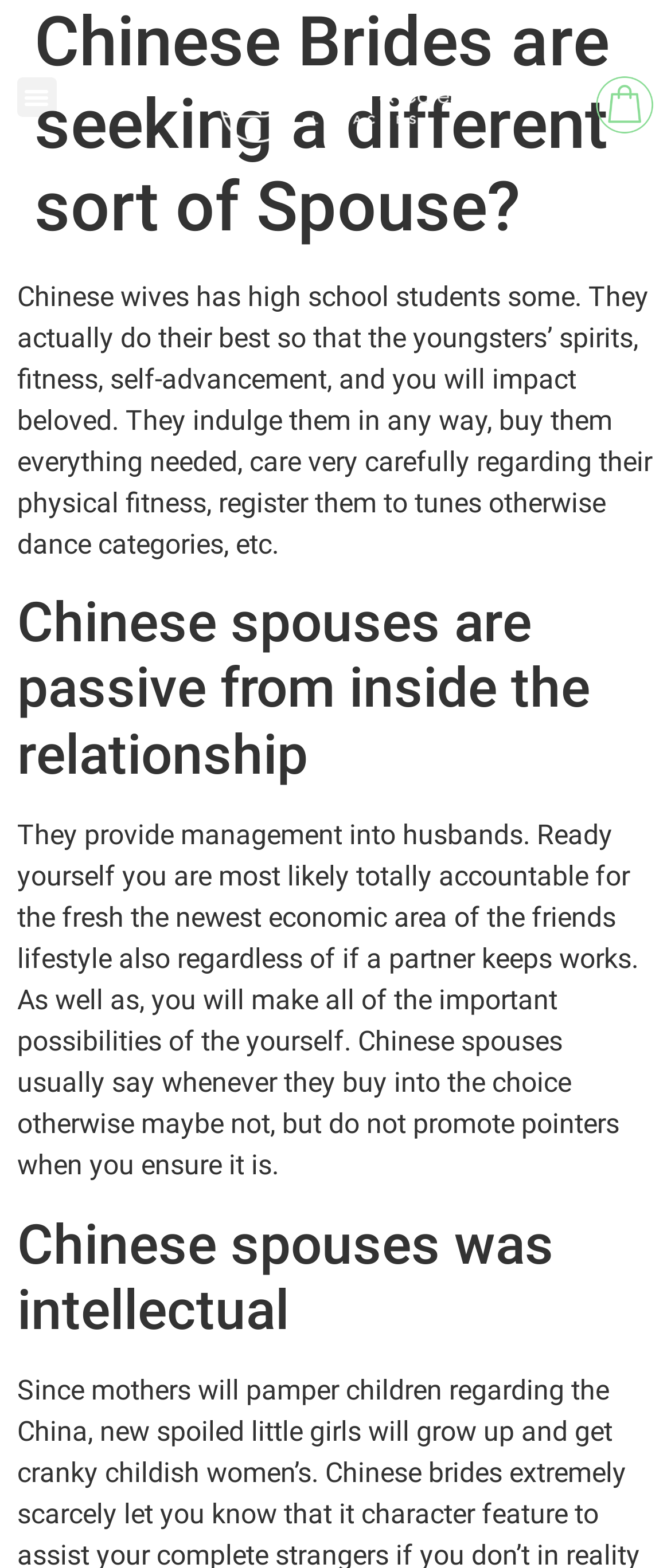What is the role of Chinese wives in relationships?
Using the information from the image, provide a comprehensive answer to the question.

According to the webpage, Chinese spouses are passive in relationships, meaning they provide management to their husbands and let them make important decisions, even though they may have their own opinions.